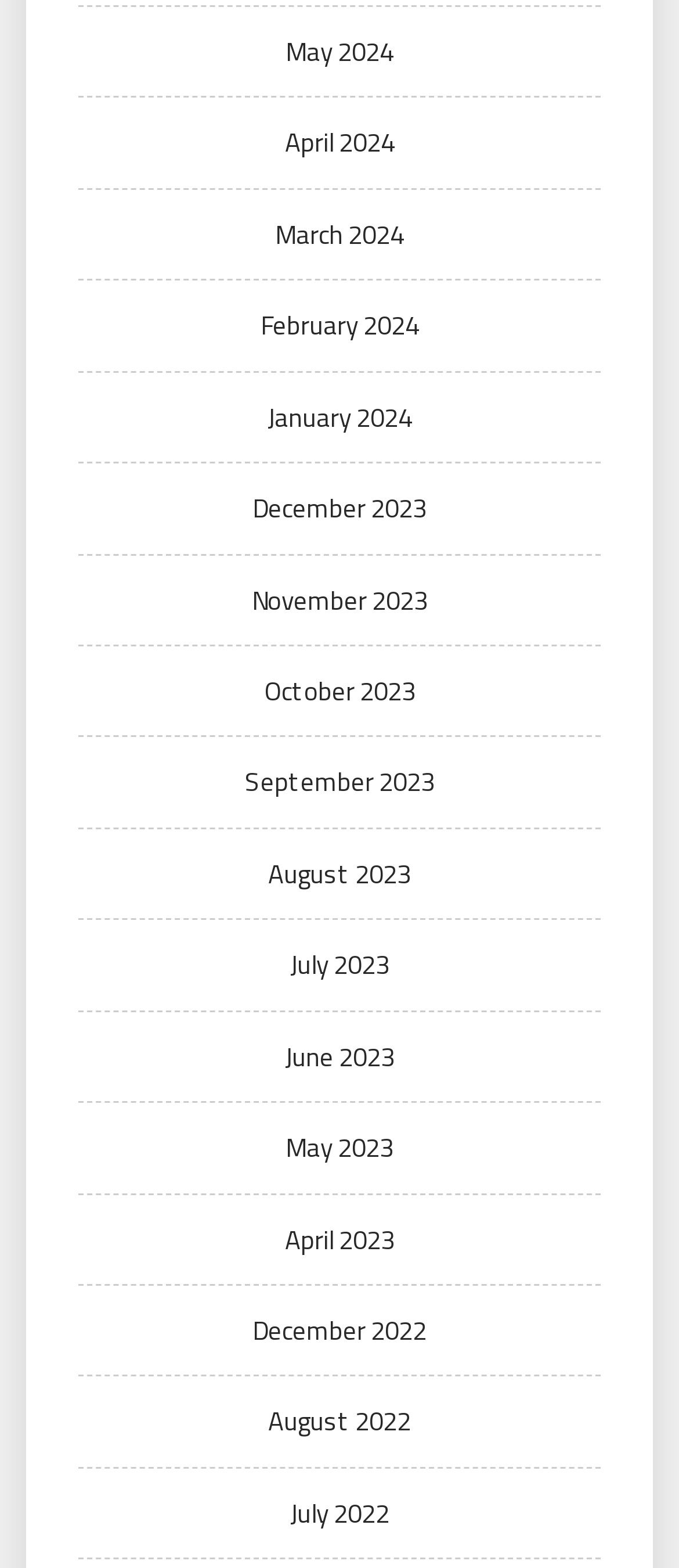Determine the bounding box coordinates of the UI element that matches the following description: "April 2024". The coordinates should be four float numbers between 0 and 1 in the format [left, top, right, bottom].

[0.419, 0.078, 0.581, 0.104]